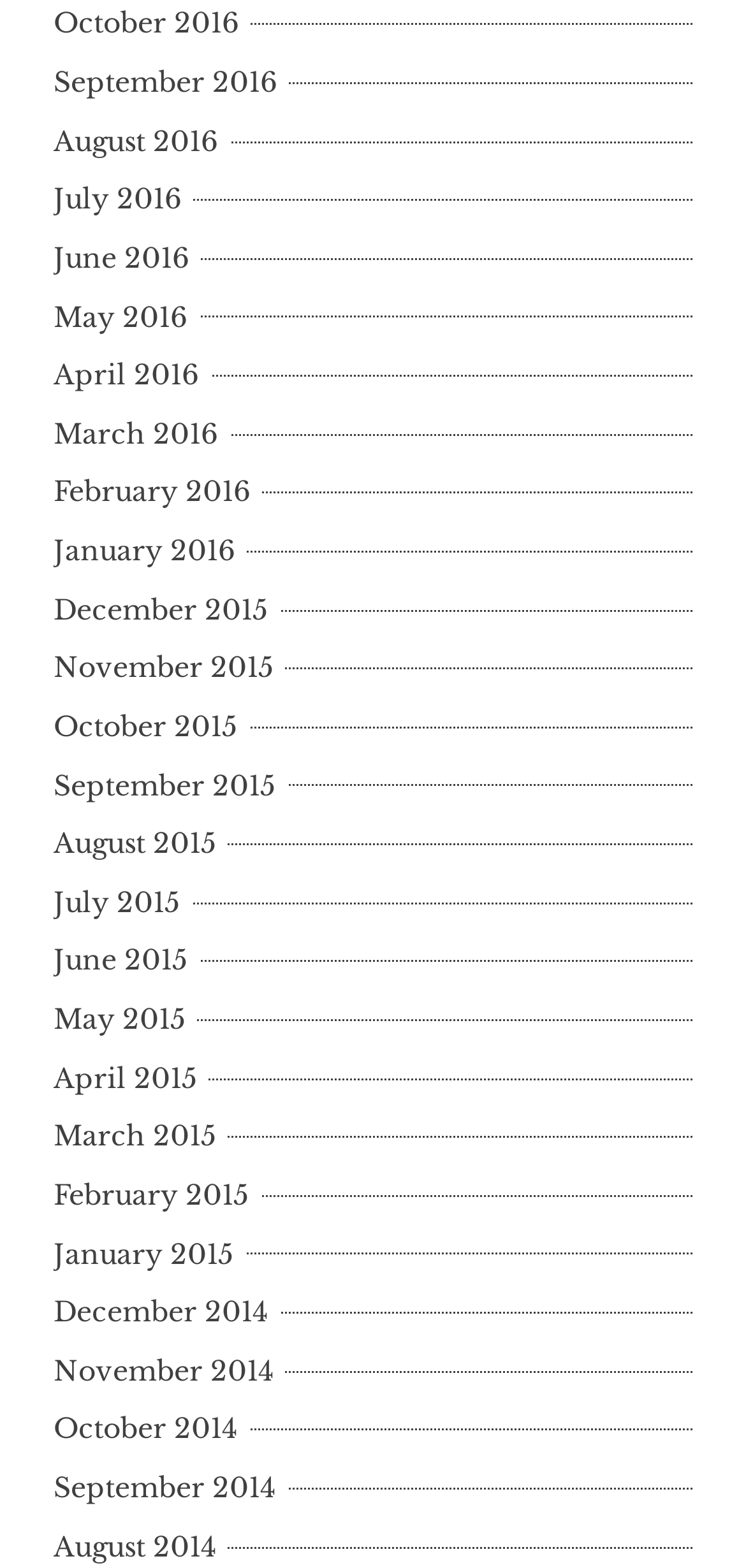Using the element description provided, determine the bounding box coordinates in the format (top-left x, top-left y, bottom-right x, bottom-right y). Ensure that all values are floating point numbers between 0 and 1. Element description: April 2016

[0.072, 0.228, 0.282, 0.25]